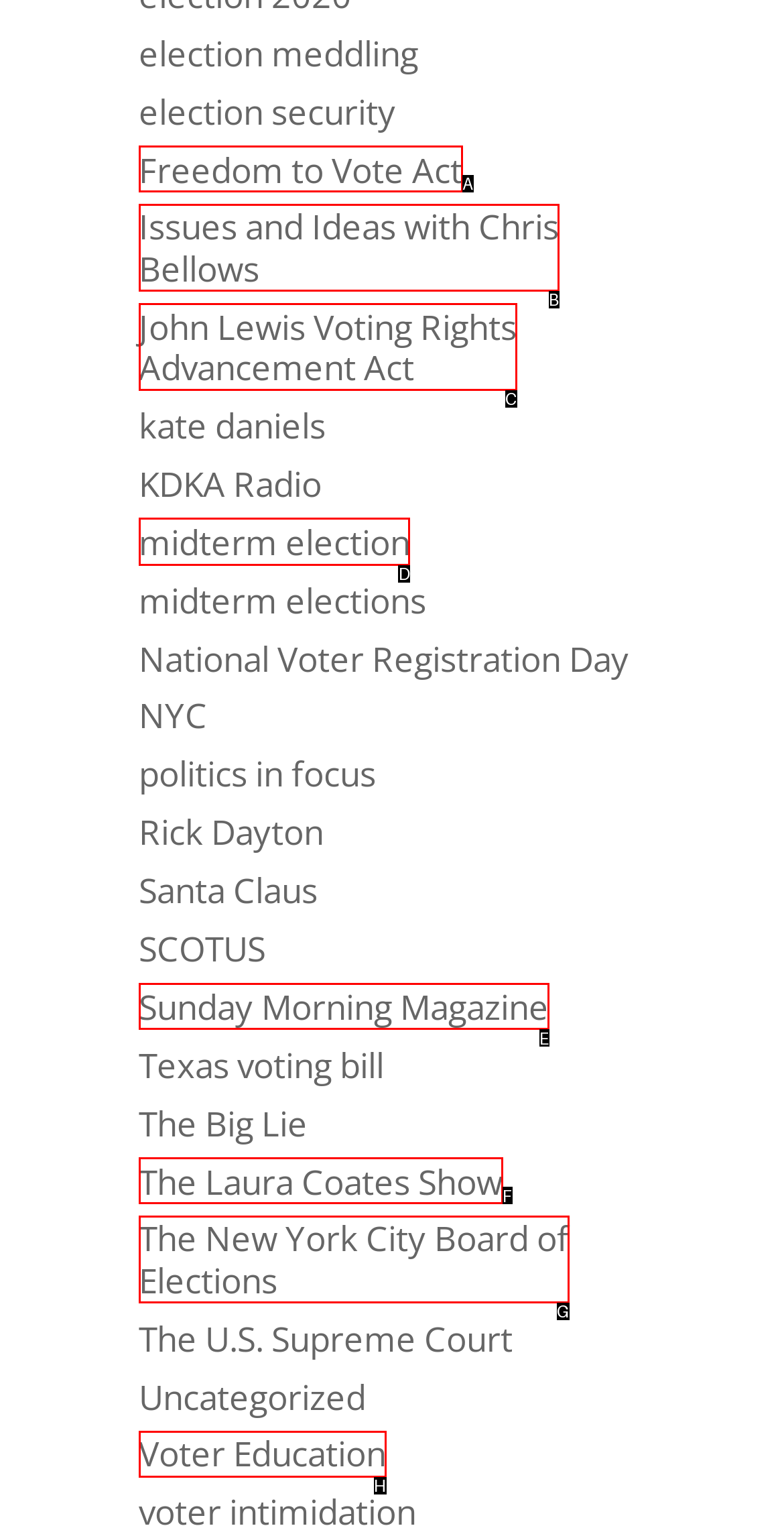Determine the letter of the UI element that will complete the task: read about midterm election
Reply with the corresponding letter.

D